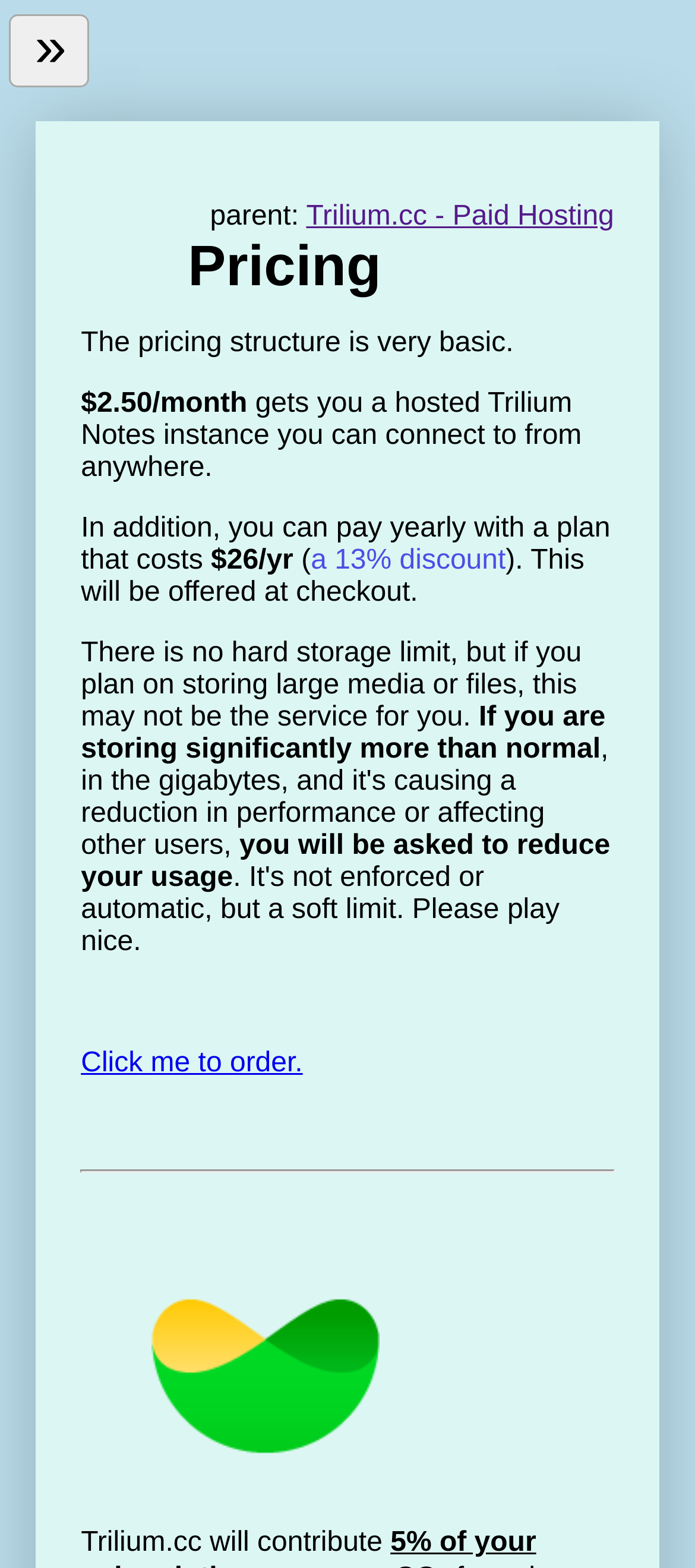What is the purpose of the 'Click me to order' link?
Answer the question using a single word or phrase, according to the image.

To order Trilium Notes instance